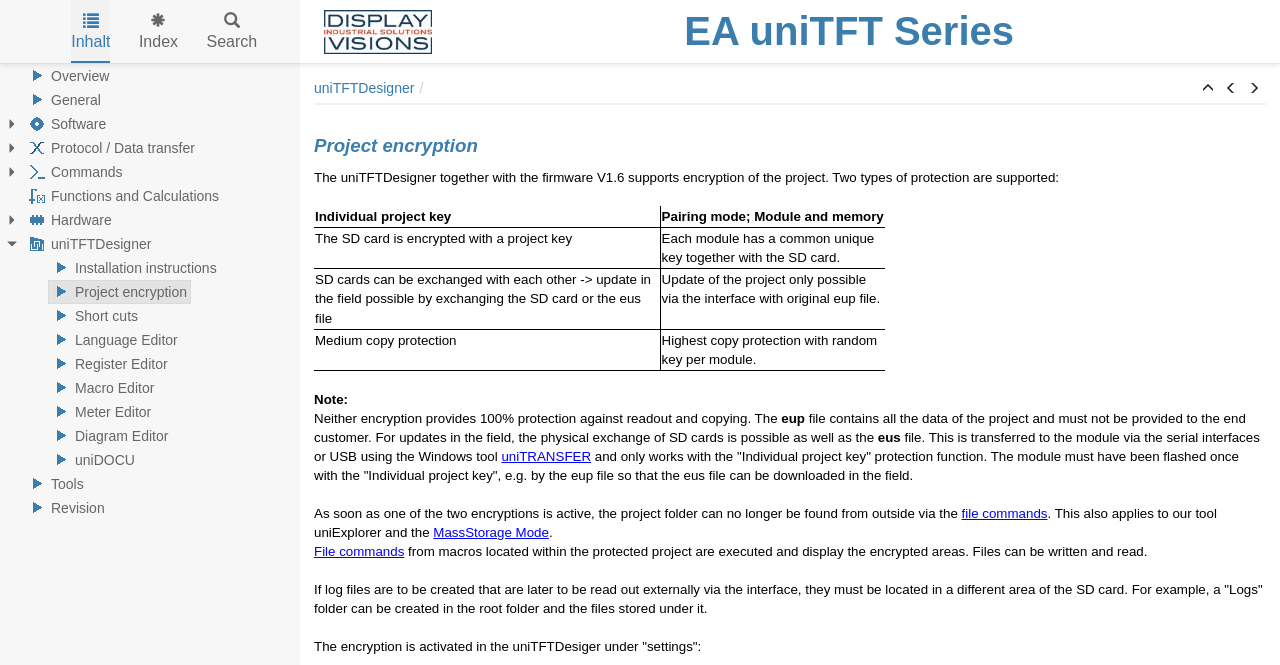Provide the bounding box coordinates of the area you need to click to execute the following instruction: "Click on the 'file commands' link".

[0.751, 0.761, 0.818, 0.783]